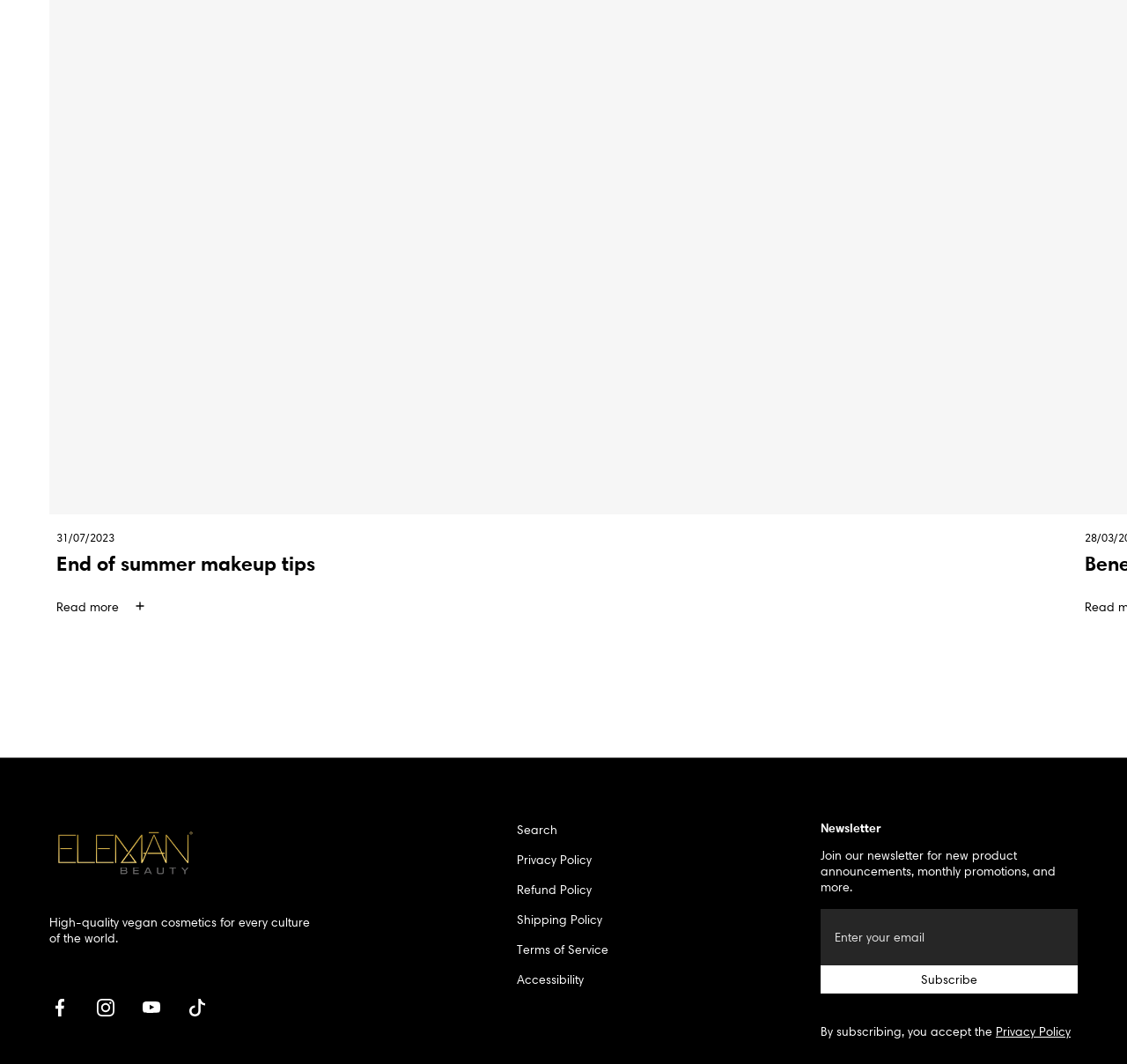What is the name of the company?
By examining the image, provide a one-word or phrase answer.

Eleman Beauty